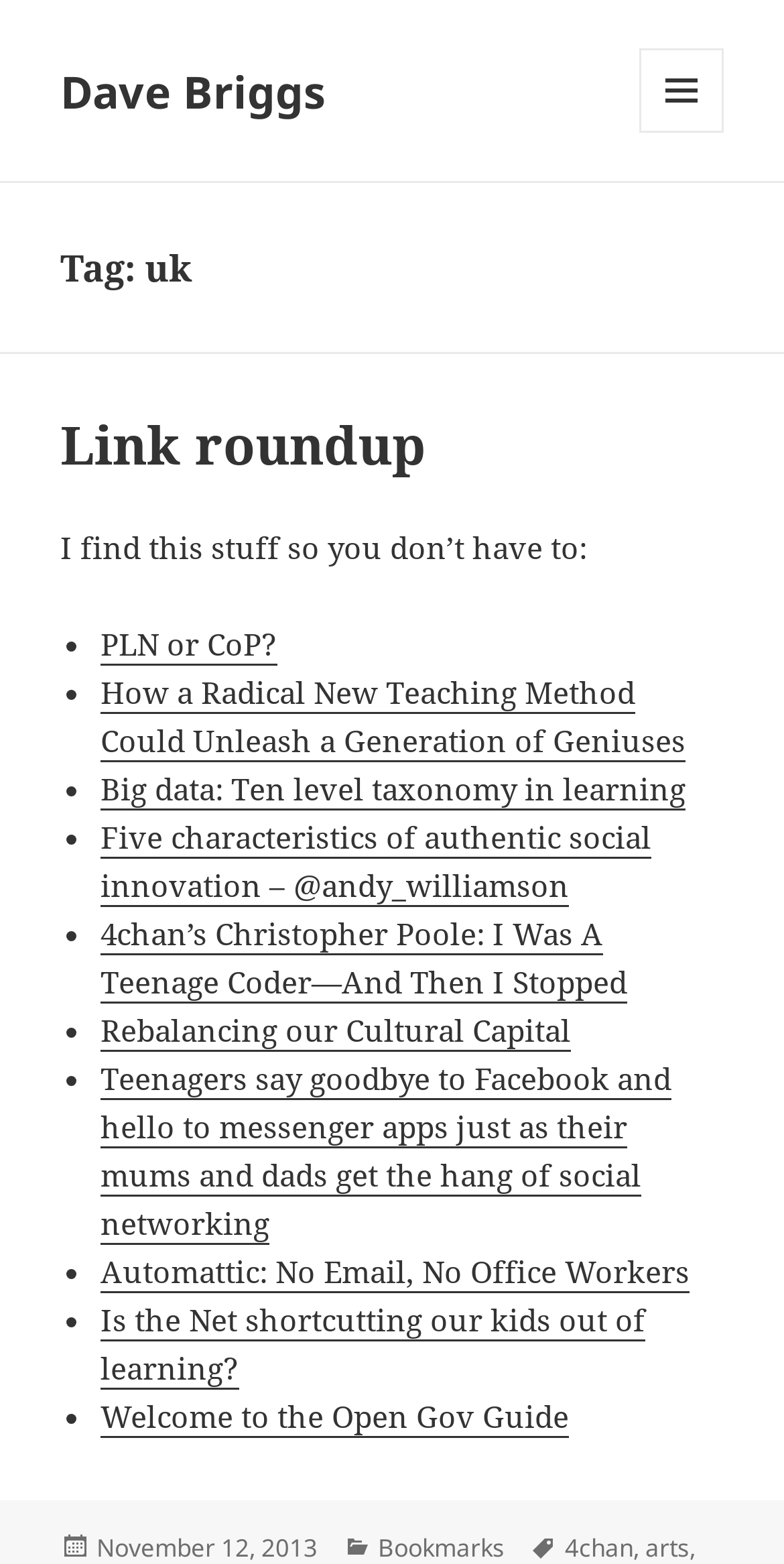Locate the bounding box coordinates of the element that should be clicked to execute the following instruction: "Expand the 'MENU AND WIDGETS' button".

[0.815, 0.031, 0.923, 0.085]